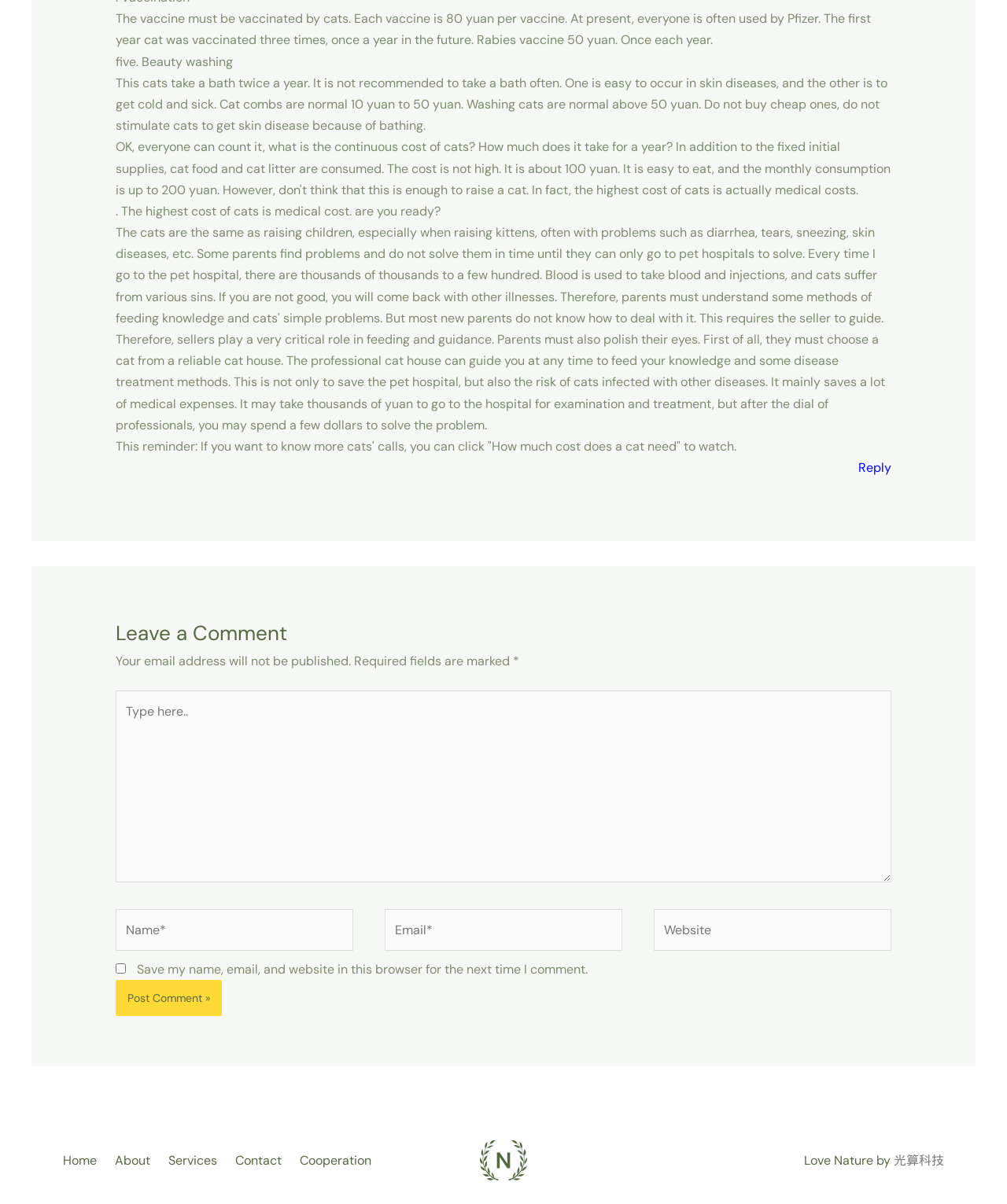Bounding box coordinates are specified in the format (top-left x, top-left y, bottom-right x, bottom-right y). All values are floating point numbers bounded between 0 and 1. Please provide the bounding box coordinate of the region this sentence describes: South Africa

None